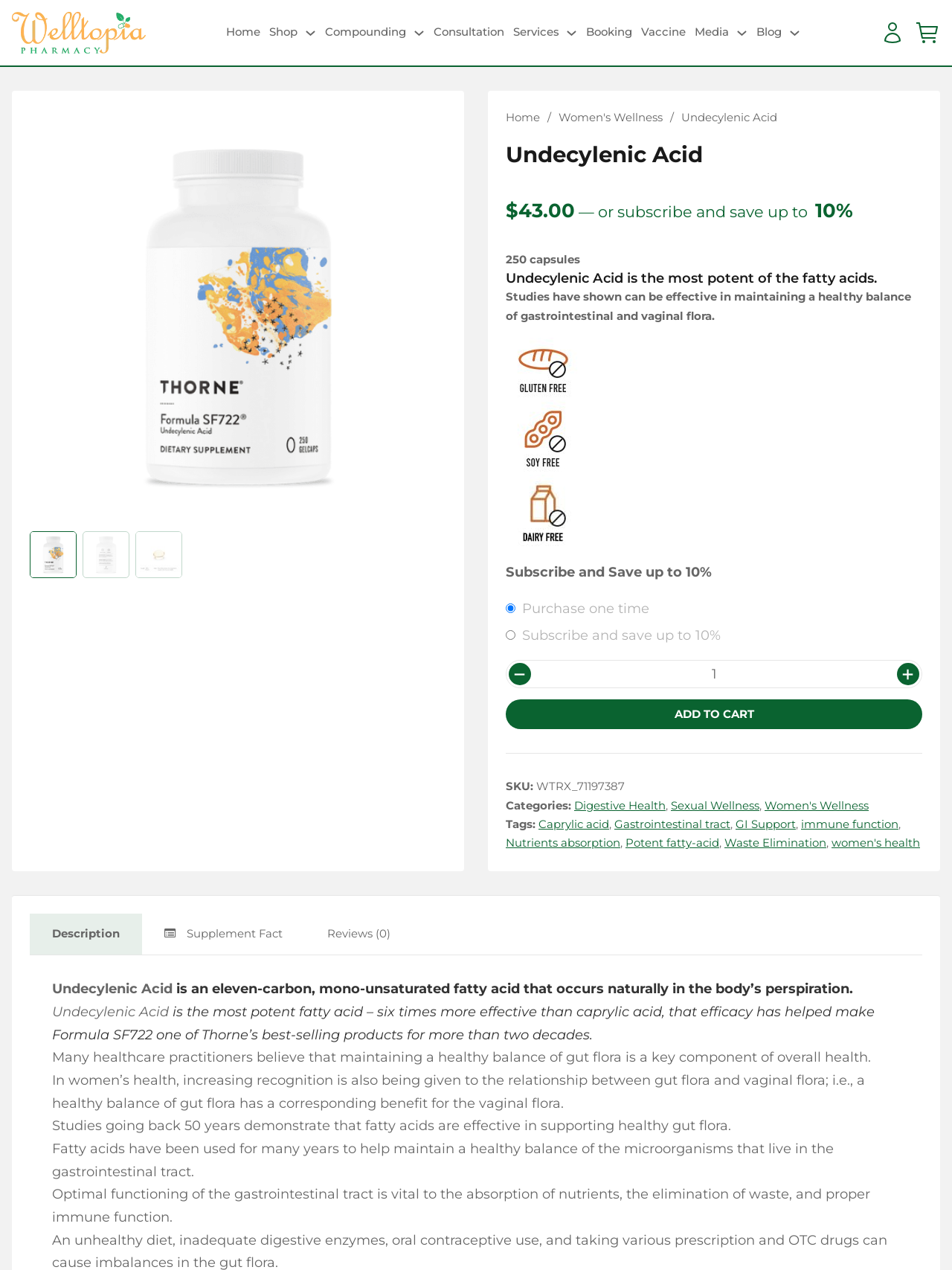What is the name of the pharmacy?
Please use the image to provide an in-depth answer to the question.

The name of the pharmacy can be found in the top left corner of the webpage, where it says 'Welltopia Compounding Pharmacy' in the link and image elements.